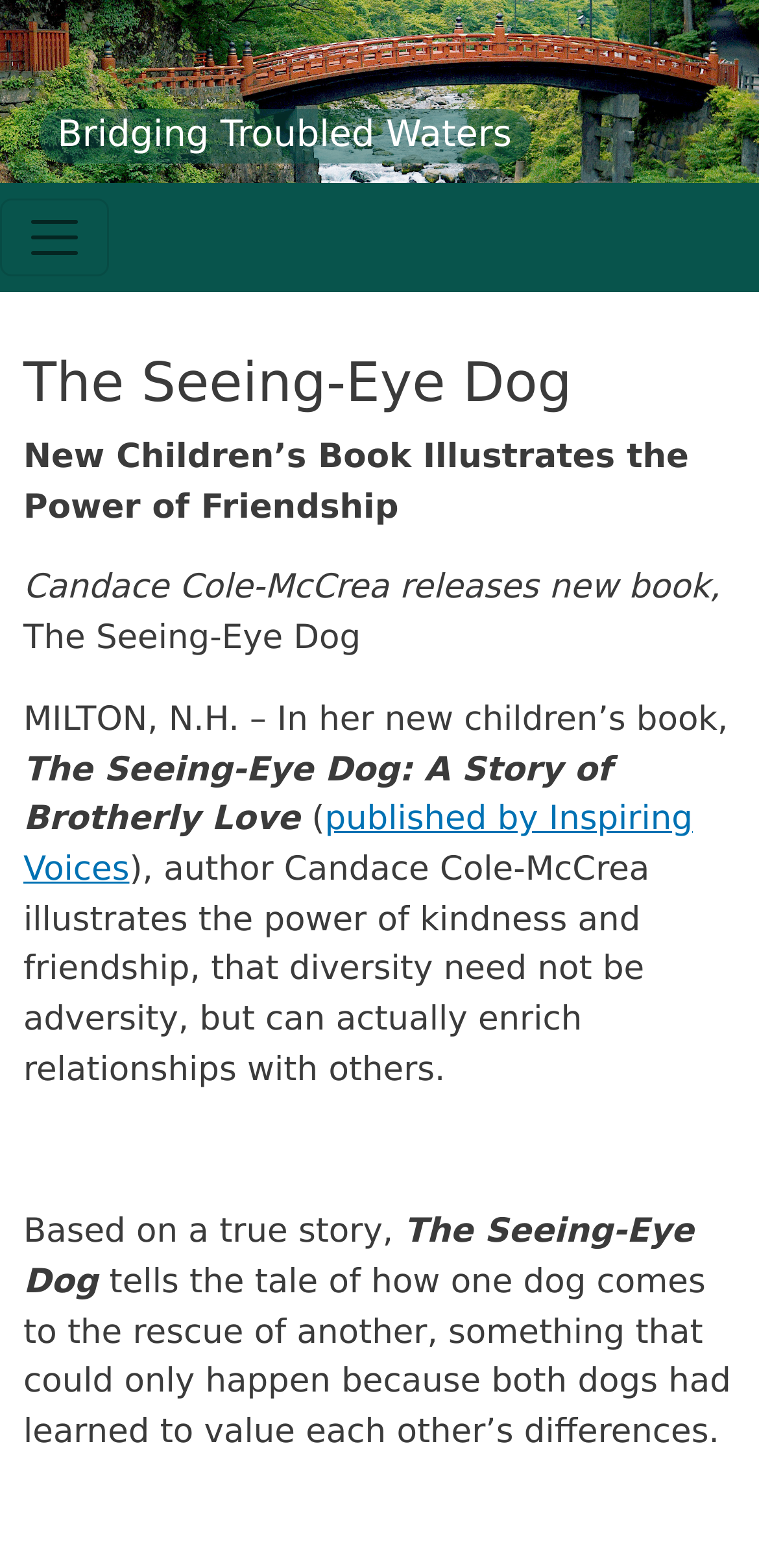Who published the book?
Please answer the question with as much detail as possible using the screenshot.

The book 'The Seeing-Eye Dog' is published by Inspiring Voices, as mentioned in the text.